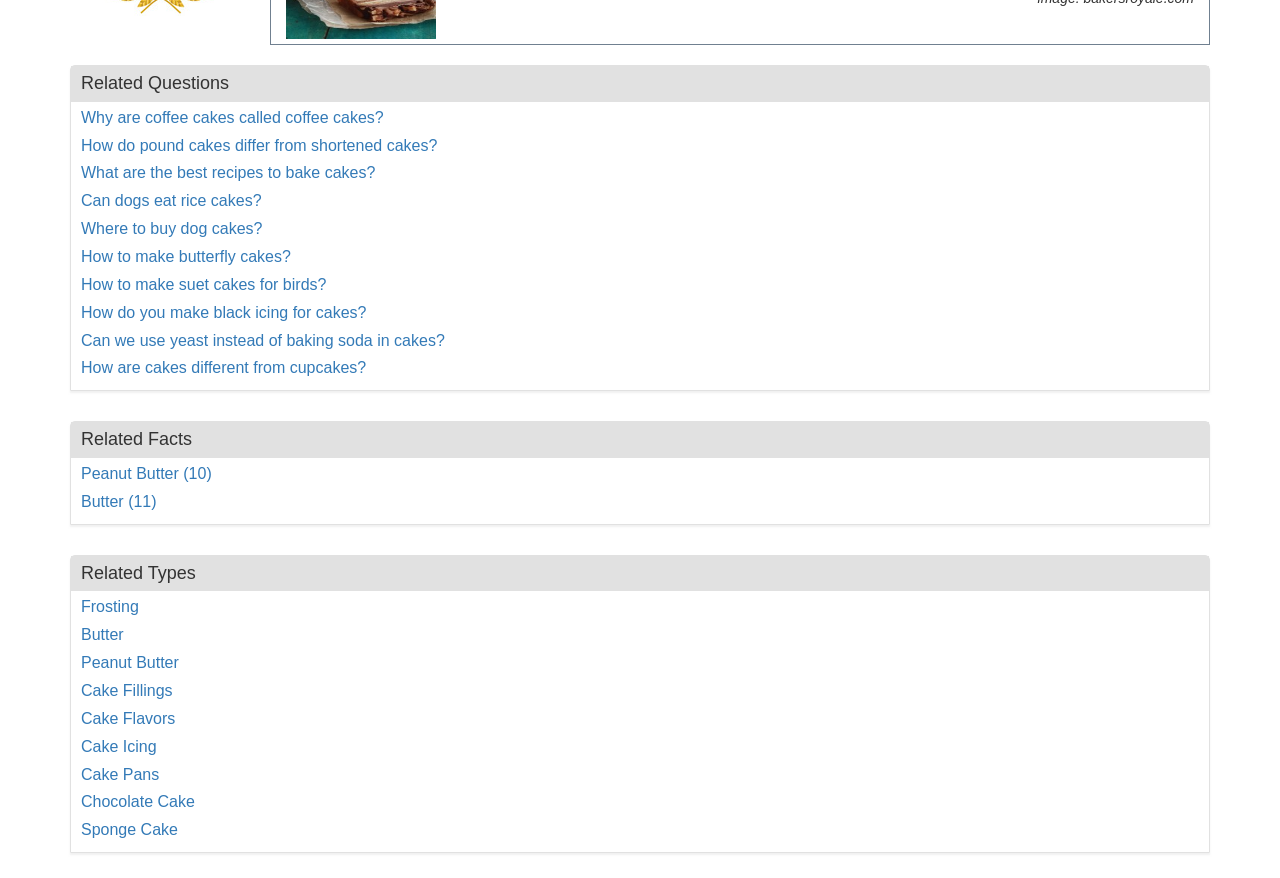Could you please study the image and provide a detailed answer to the question:
How many related types are listed?

I counted the number of links under the 'Related Types' heading, and there are 9 links in total.